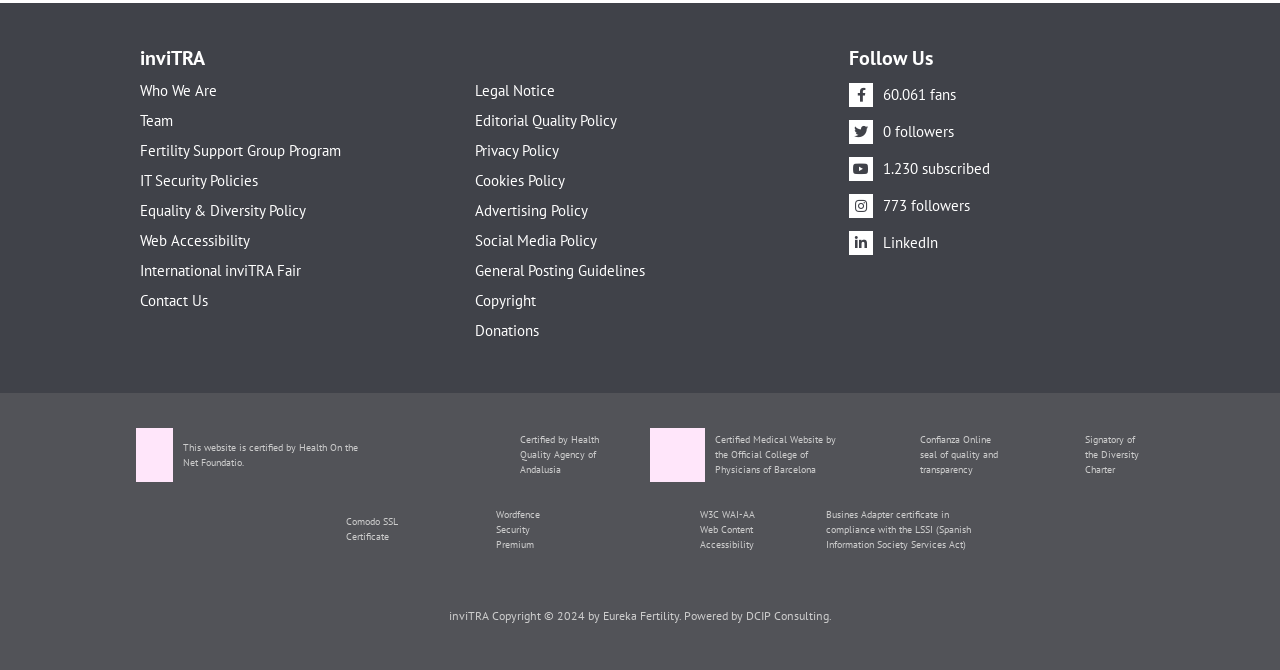Provide the bounding box coordinates of the section that needs to be clicked to accomplish the following instruction: "Click on 'Who We Are'."

[0.109, 0.124, 0.352, 0.146]